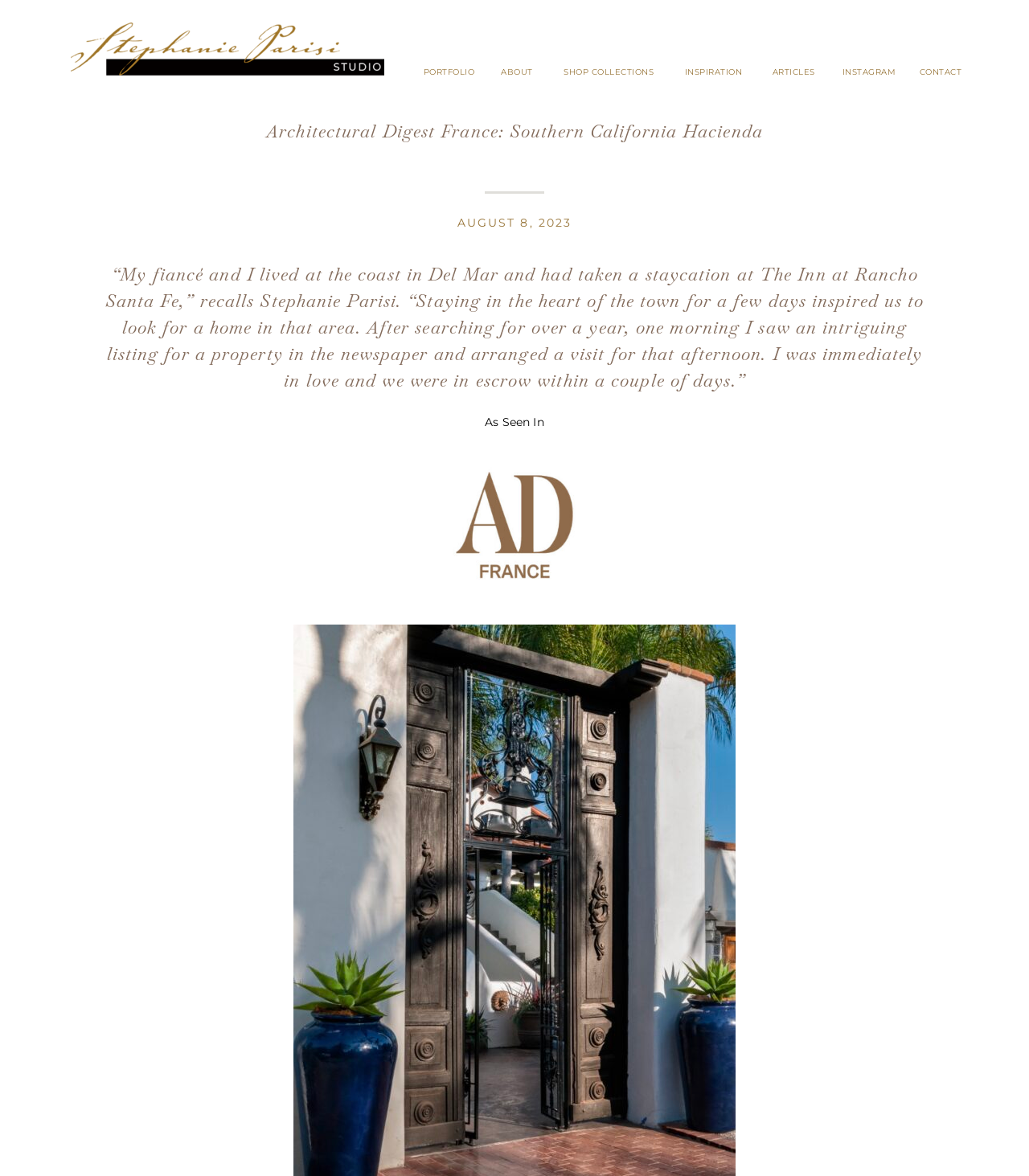Determine the bounding box coordinates for the area that should be clicked to carry out the following instruction: "Visit the Architectural Digest Magazine France website".

[0.422, 0.5, 0.578, 0.513]